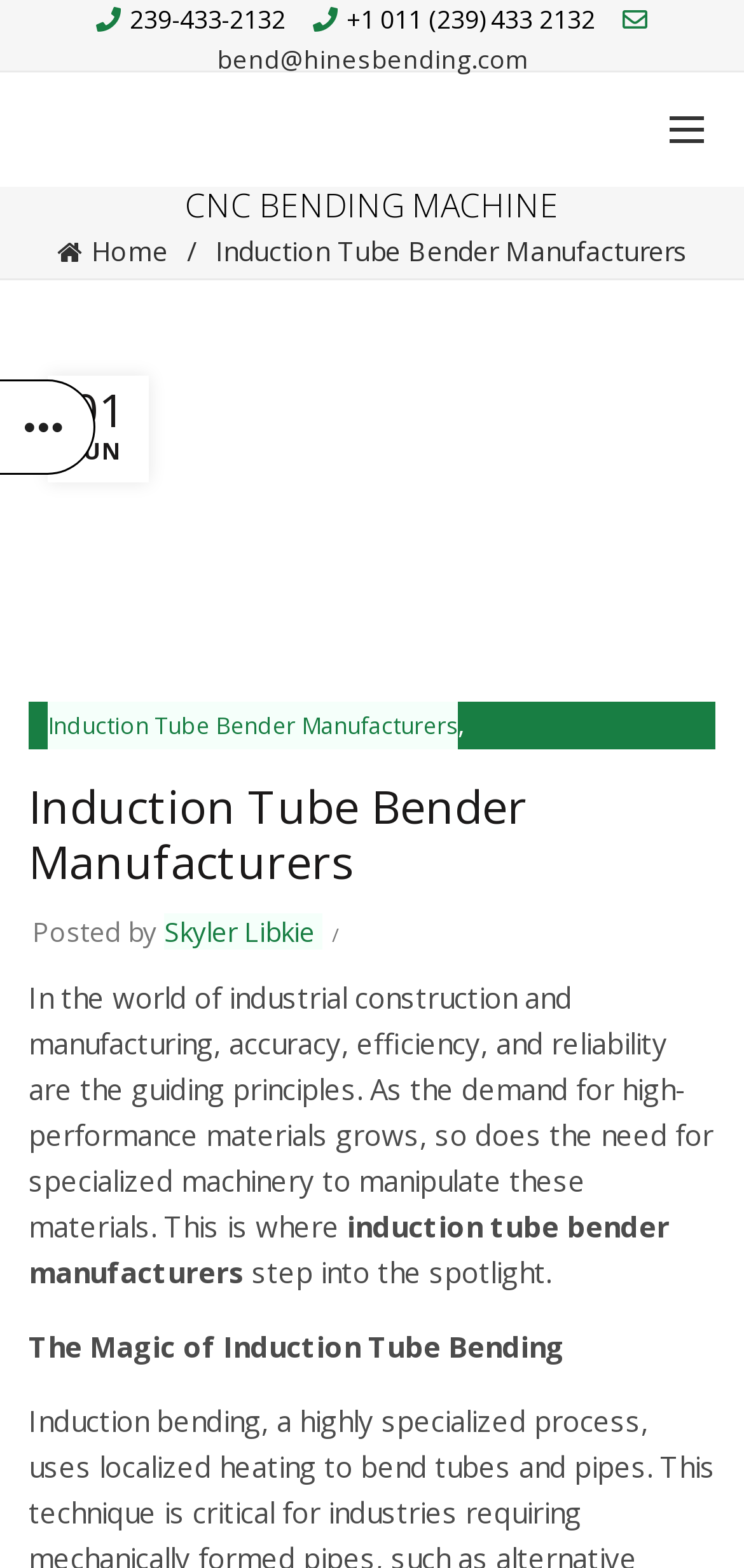What is the company name?
Look at the image and provide a detailed response to the question.

The company name can be found in the top-left corner of the webpage, where it says 'Hines Bending Systems'.